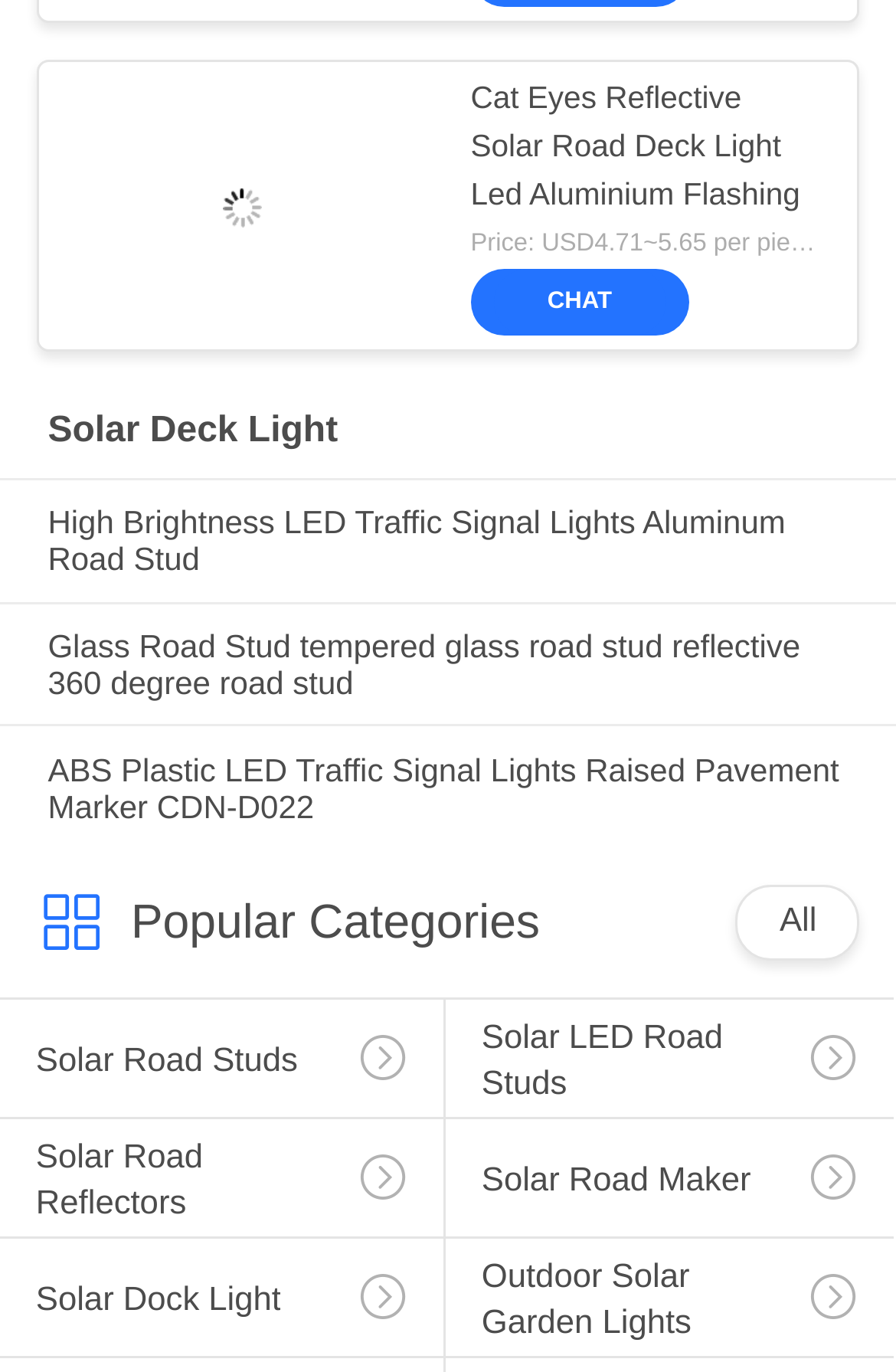Can you find the bounding box coordinates for the element to click on to achieve the instruction: "Check out Games"?

None